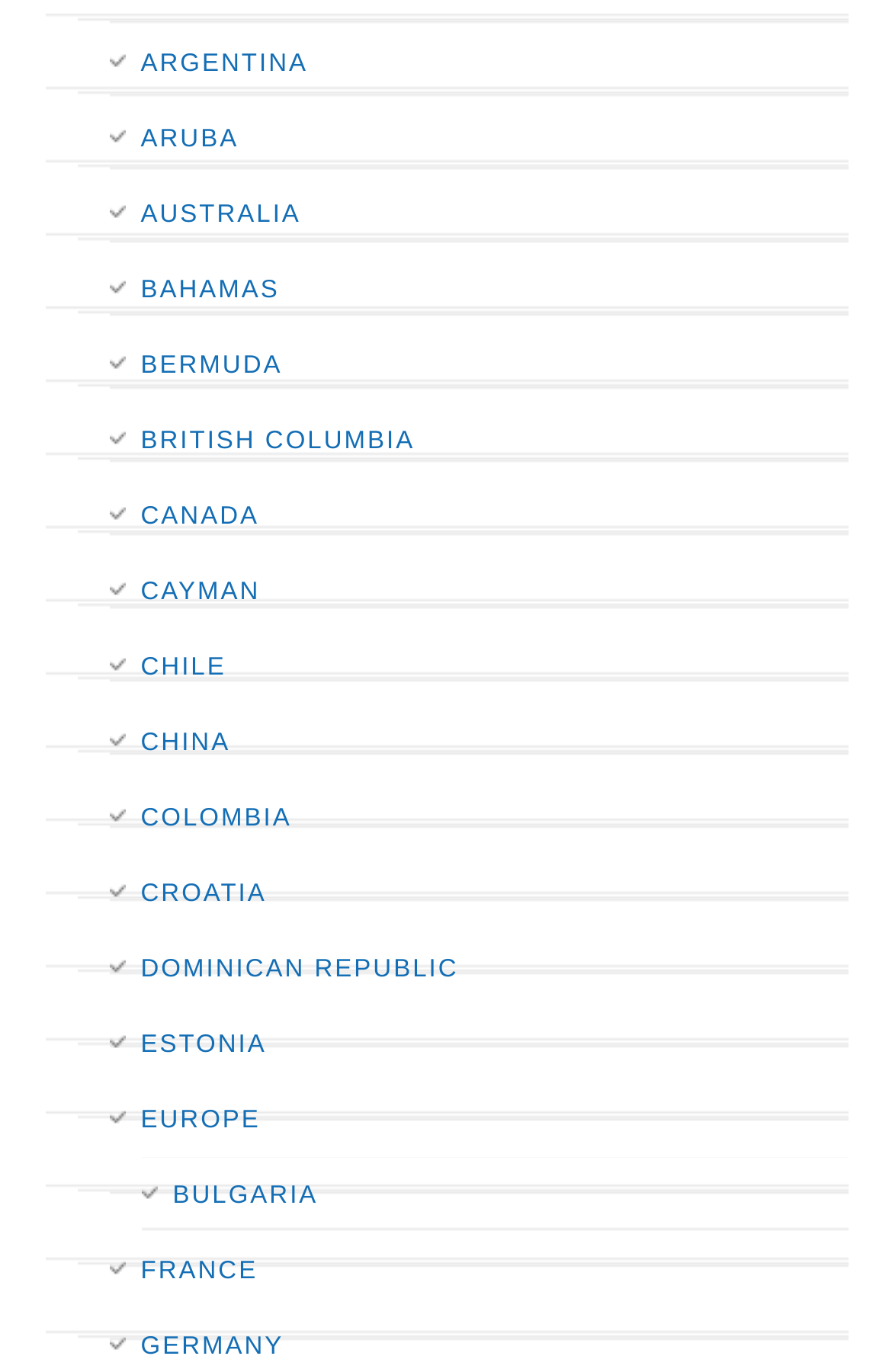Please determine the bounding box coordinates of the clickable area required to carry out the following instruction: "Learn about China". The coordinates must be four float numbers between 0 and 1, represented as [left, top, right, bottom].

[0.158, 0.531, 0.258, 0.551]